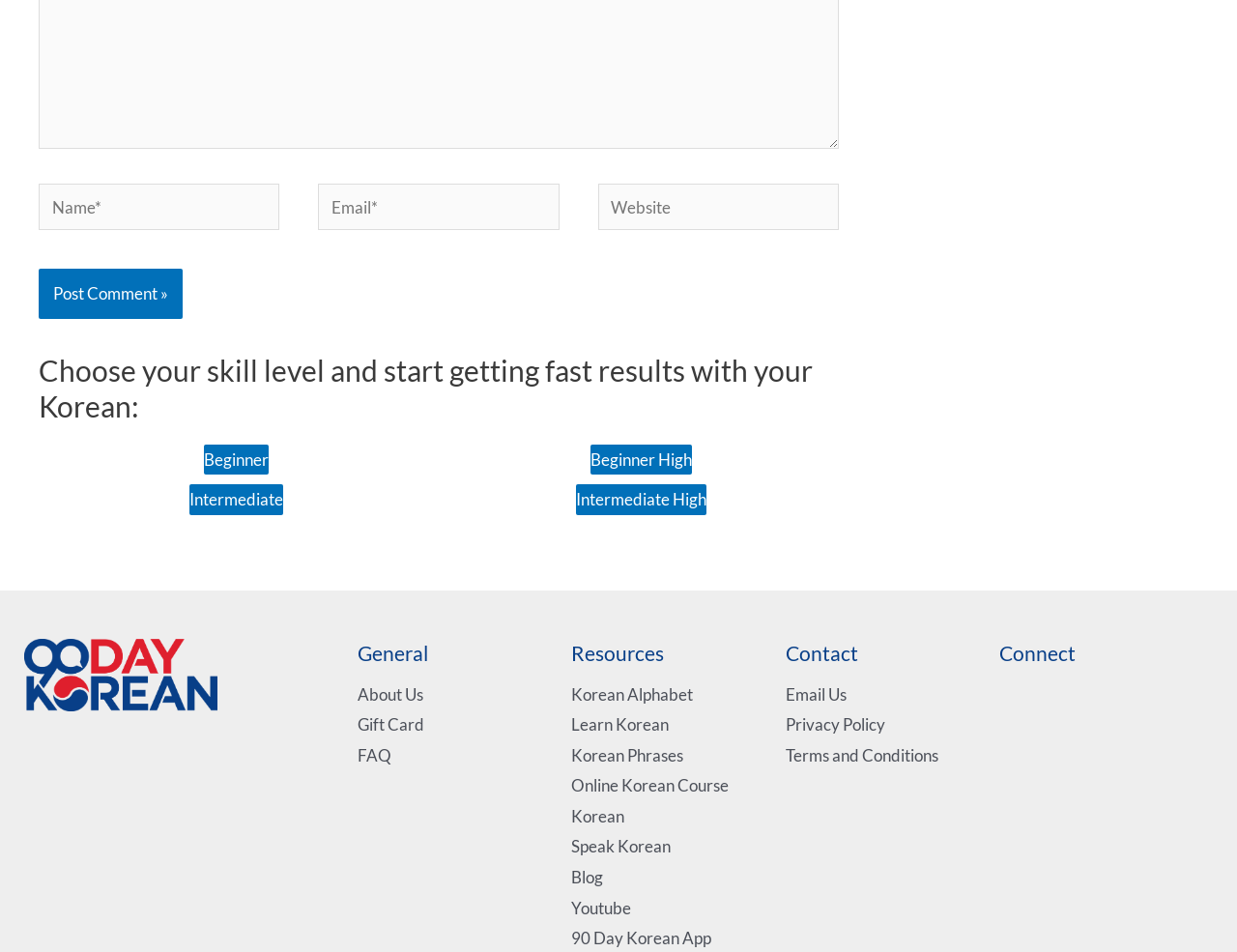Given the element description: "Blog", predict the bounding box coordinates of this UI element. The coordinates must be four float numbers between 0 and 1, given as [left, top, right, bottom].

[0.462, 0.911, 0.488, 0.932]